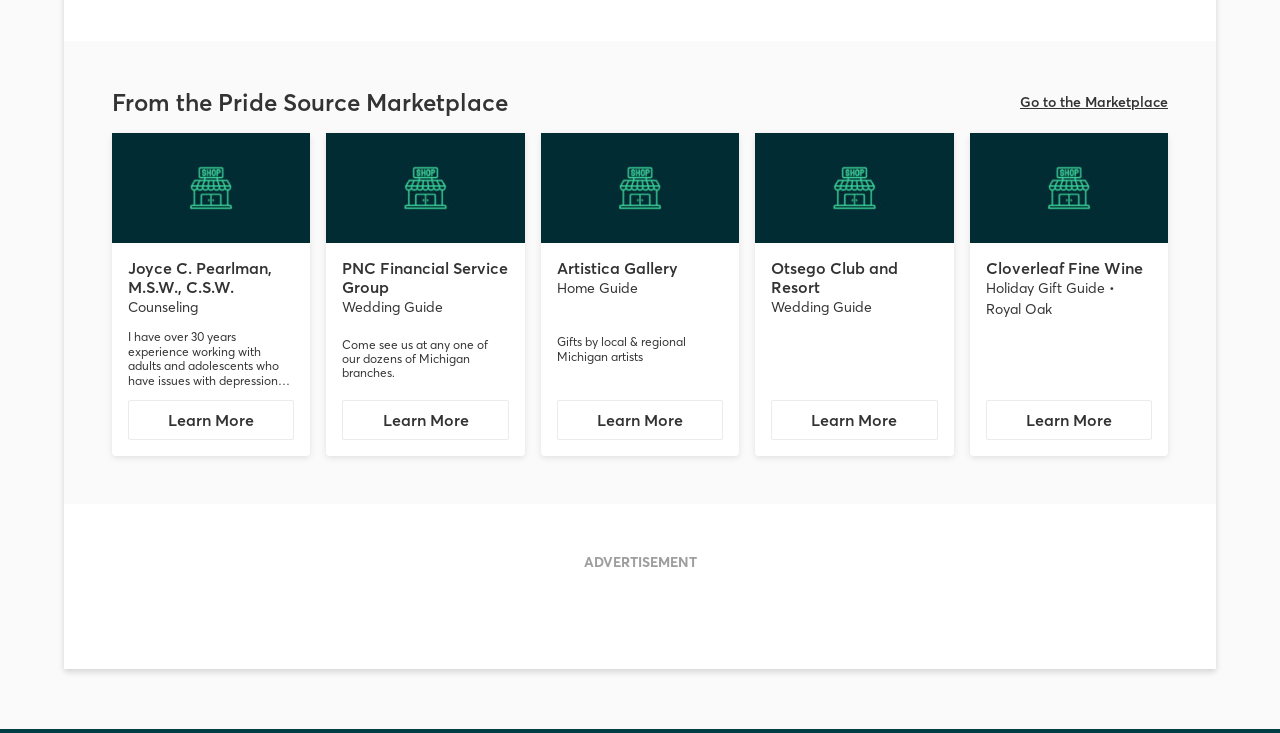Give a one-word or one-phrase response to the question: 
What is the topic of the guide associated with Artistica Gallery?

Home Guide